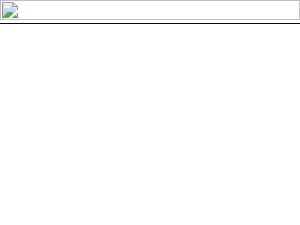Refer to the image and provide a thorough answer to this question:
What is the likely location of this empty space?

Given the context, it is probable that this empty space is situated on a webpage, possibly as a placeholder area where an image or graphic will be displayed later.